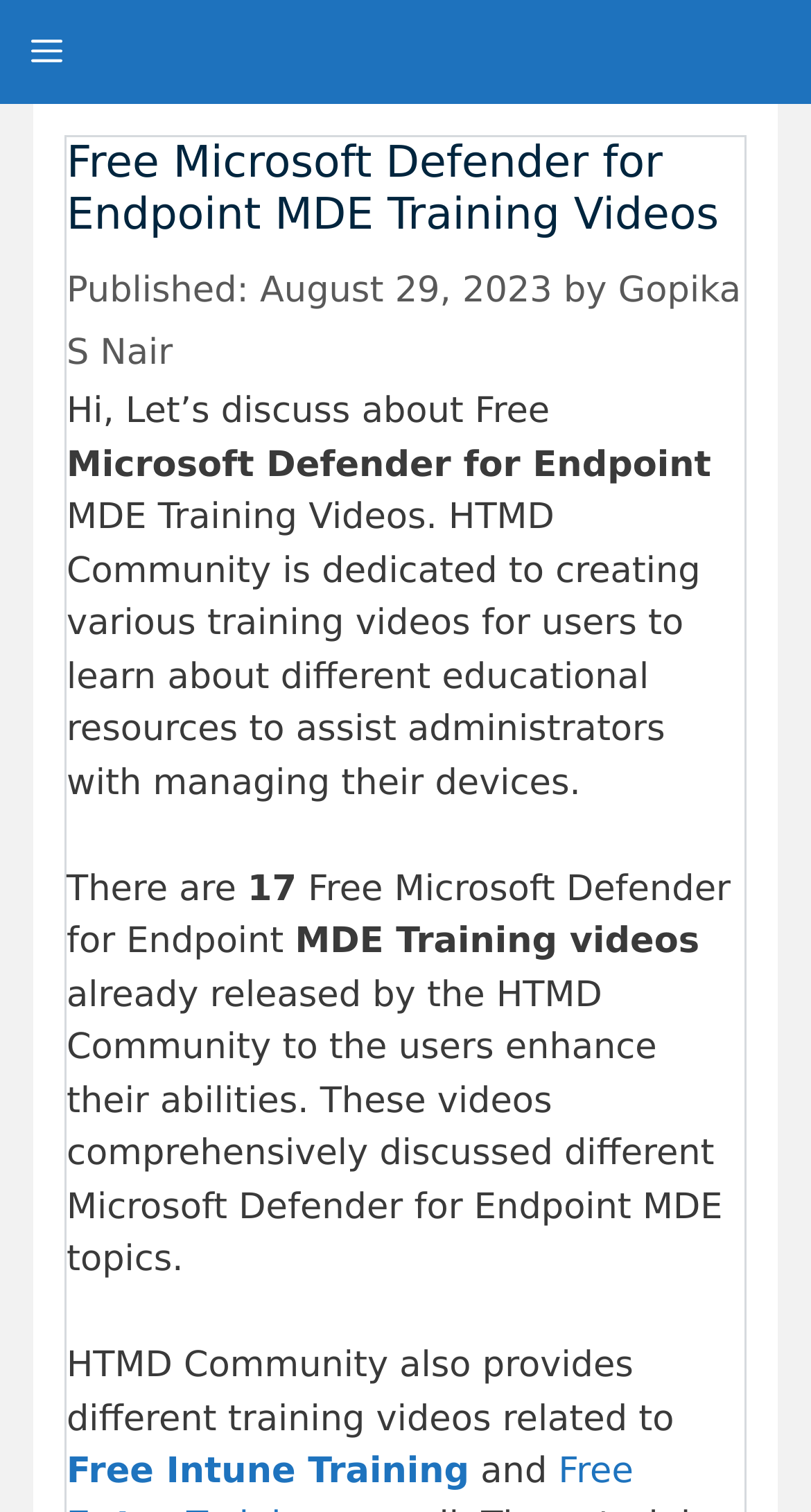What other type of training videos does HTMD Community provide?
Please provide a comprehensive answer to the question based on the webpage screenshot.

The other type of training videos provided by HTMD Community can be found in the link element that displays the text 'Free Intune Training'. This element is a sibling of the StaticText element that displays the text 'and'.